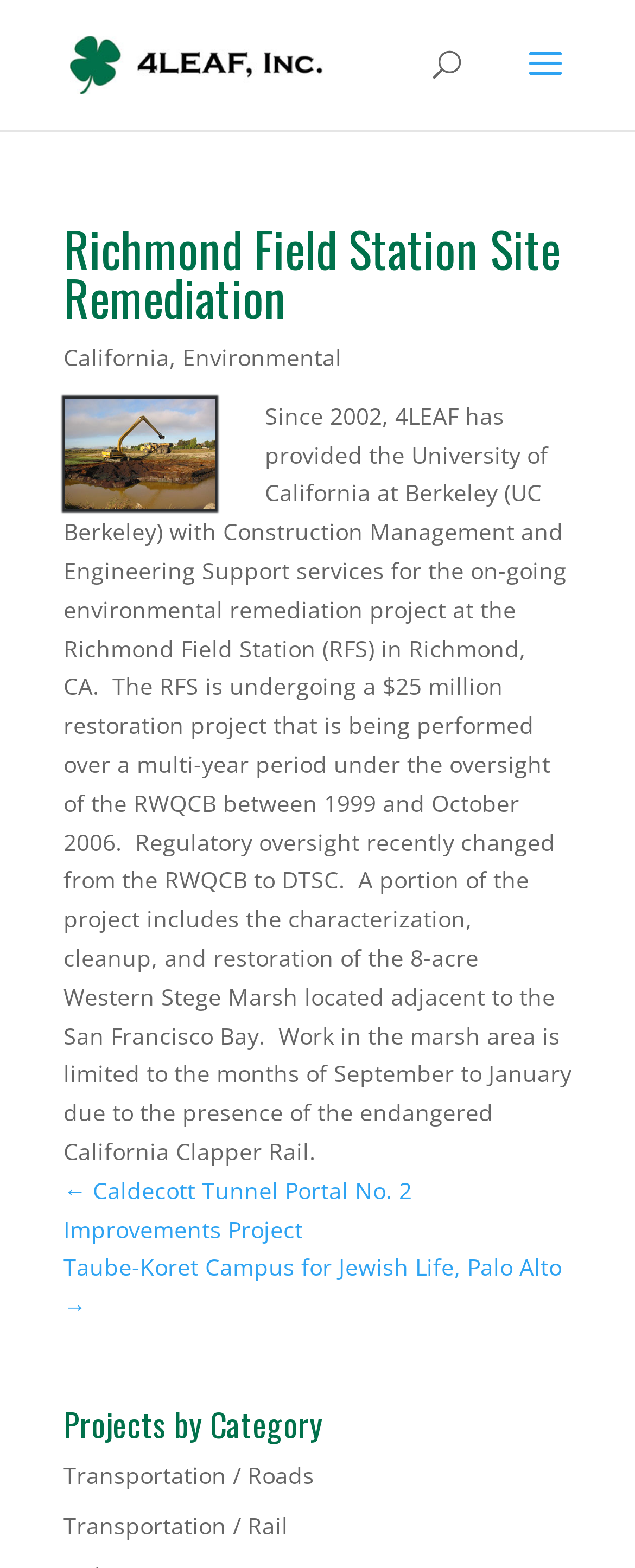Answer the question below using just one word or a short phrase: 
What is the name of the company providing remediation services?

4LEAF